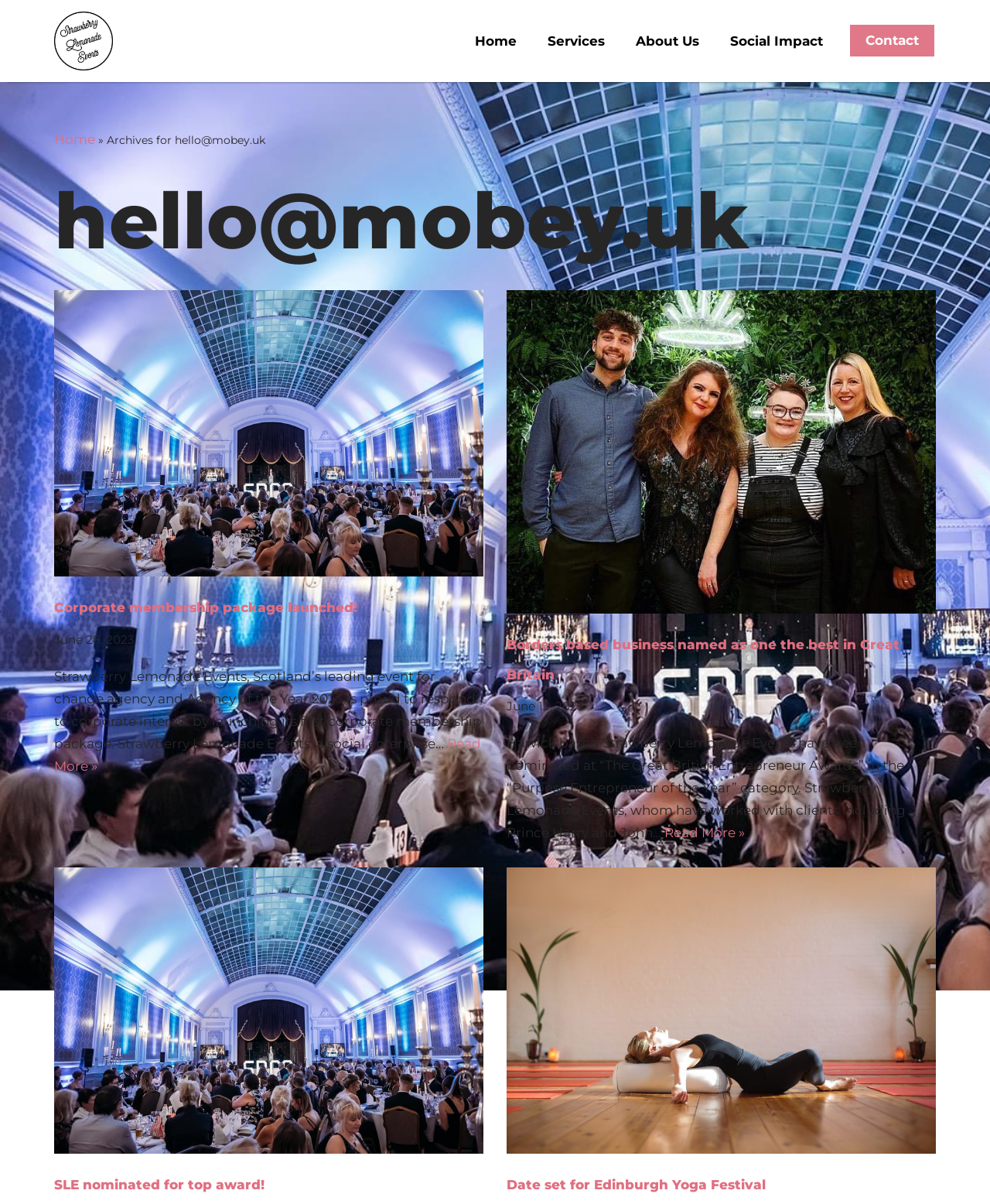Please mark the clickable region by giving the bounding box coordinates needed to complete this instruction: "Click on the 'Home' link".

[0.464, 0.019, 0.538, 0.049]